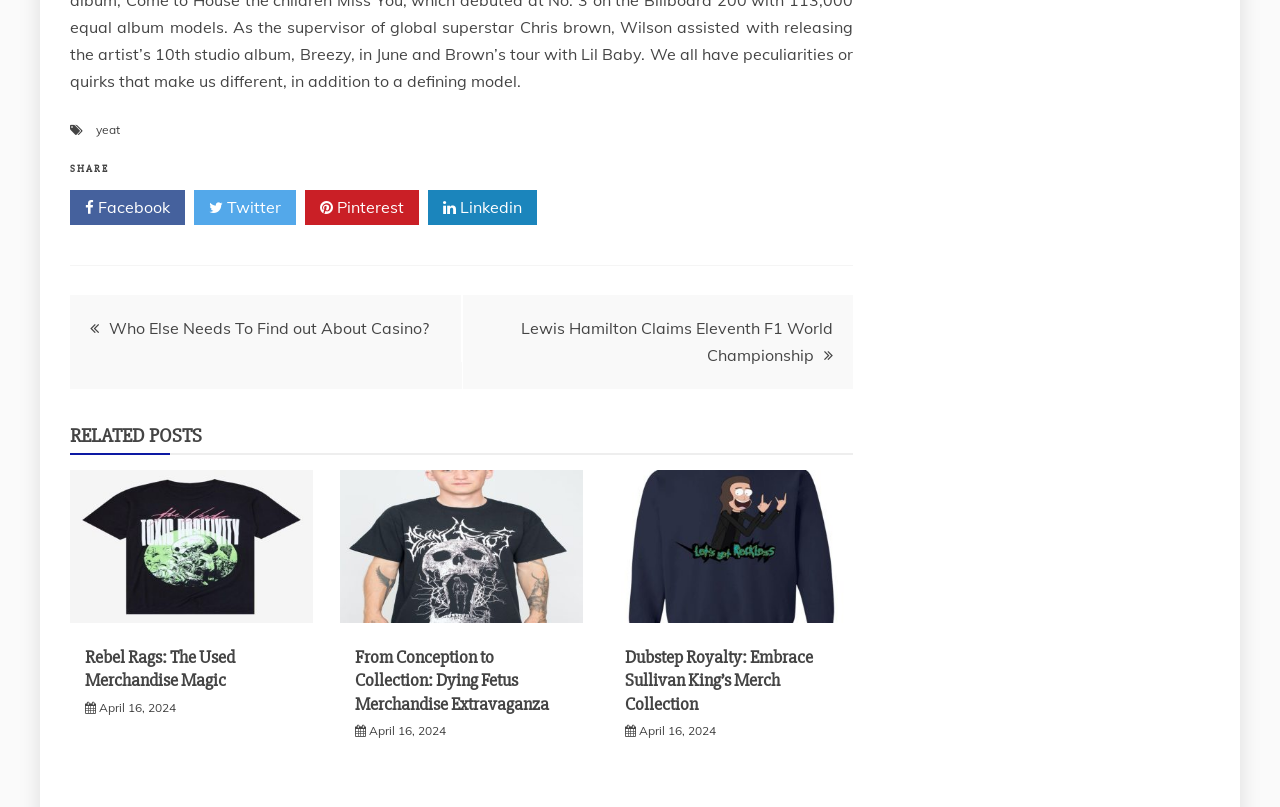What is the date of the post 'Dubstep Royalty: Embrace Sullivan King’s Merch Collection'?
Look at the image and answer the question with a single word or phrase.

April 16, 2024